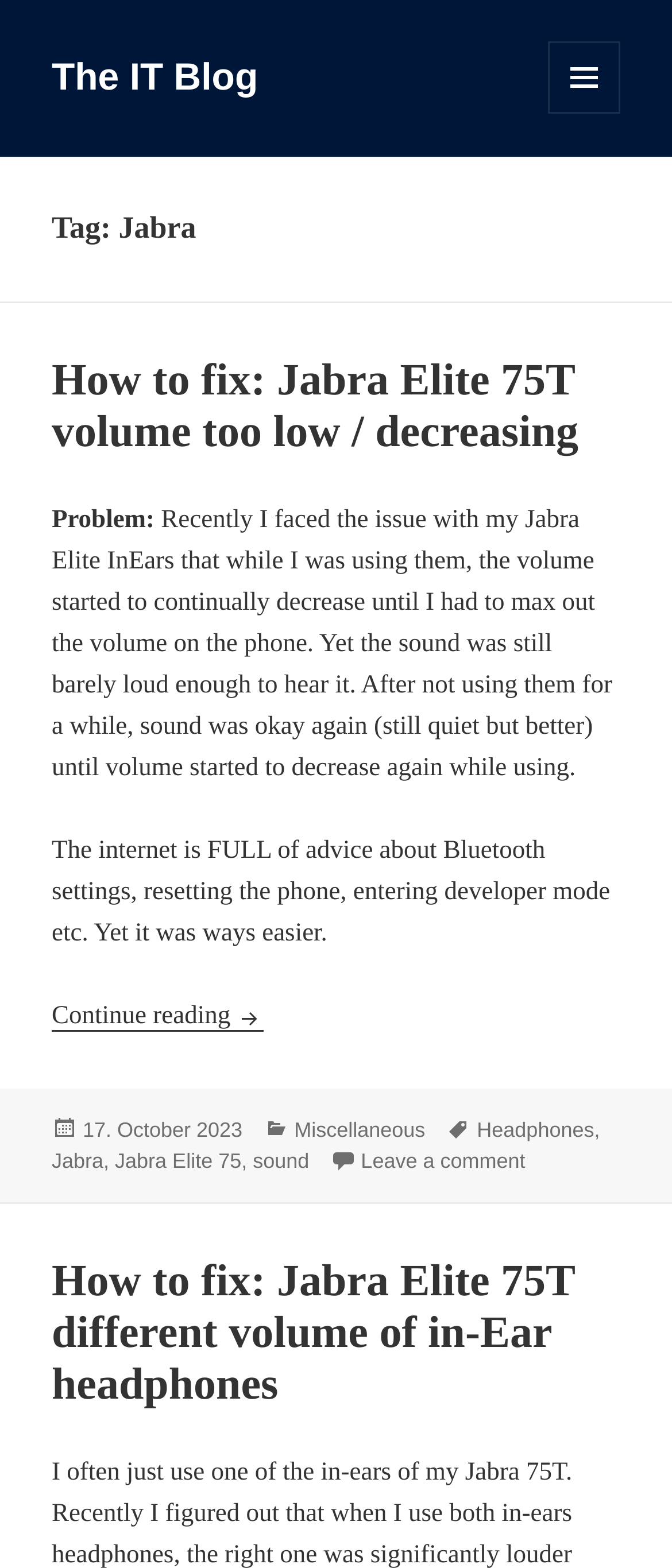What is the category of the article?
Carefully analyze the image and provide a thorough answer to the question.

The category of the article is listed as 'Miscellaneous' in the footer section of the webpage, along with other tags such as 'Headphones', 'Jabra', and 'sound'.